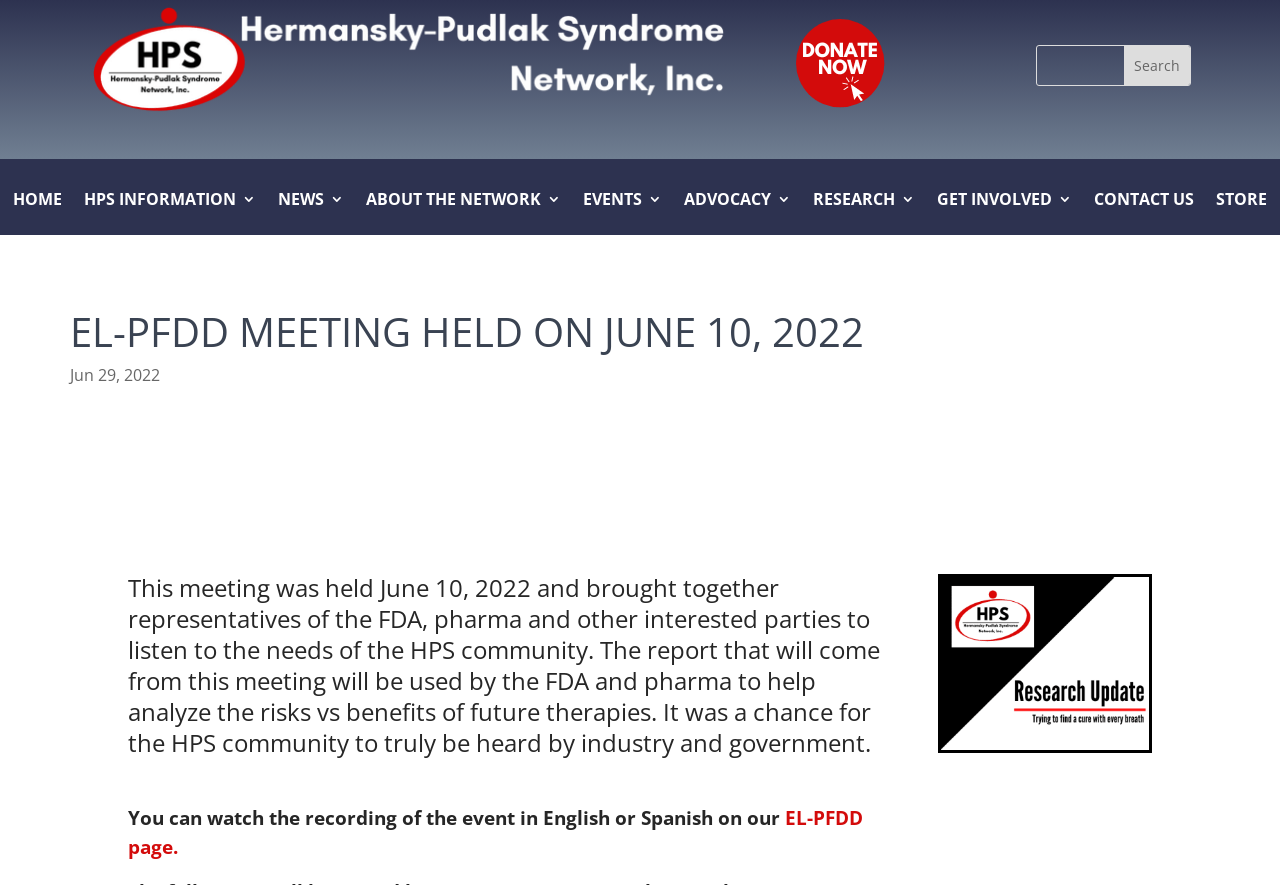Identify the bounding box for the element characterized by the following description: "About the Network".

[0.286, 0.217, 0.438, 0.266]